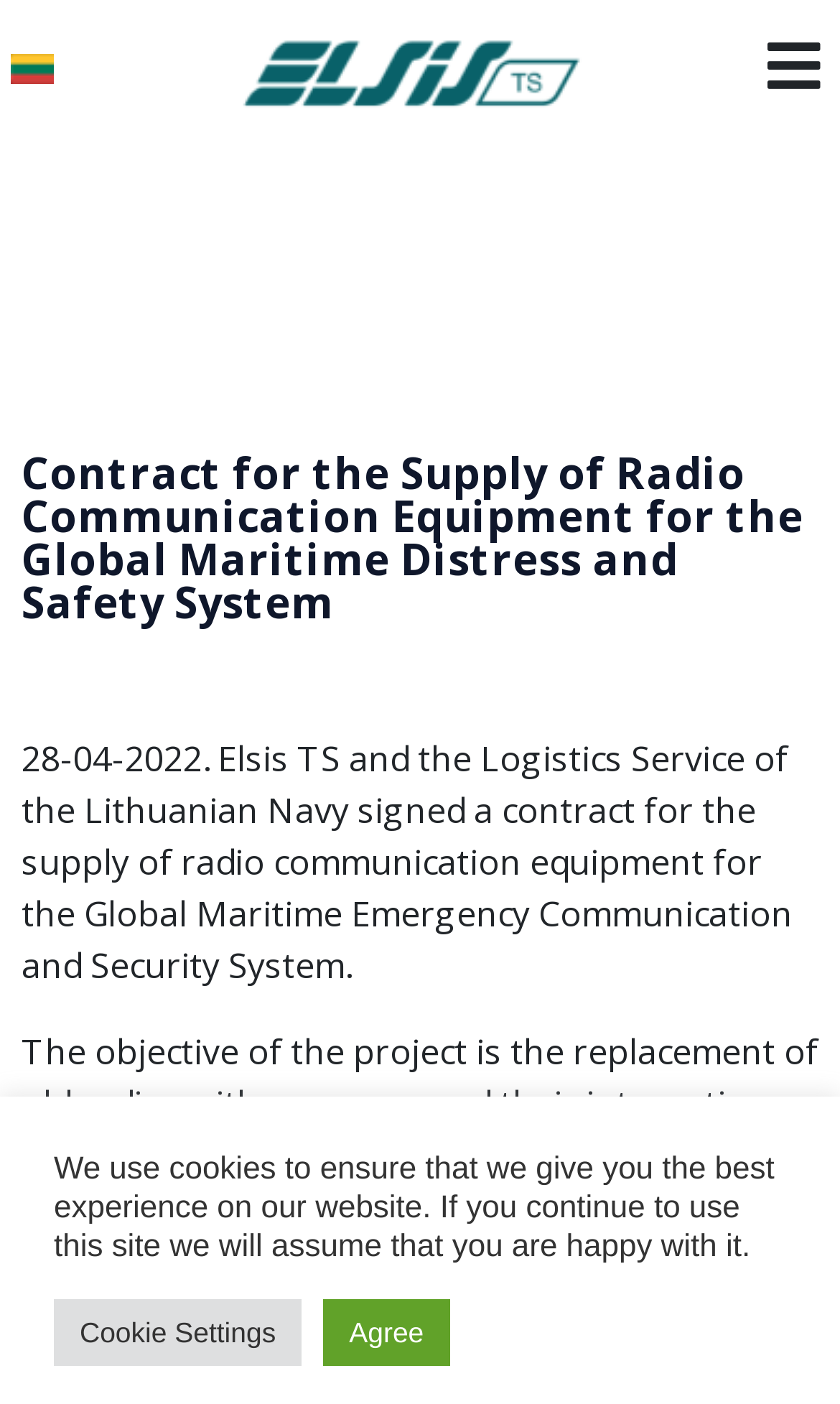Please specify the coordinates of the bounding box for the element that should be clicked to carry out this instruction: "go to the main page". The coordinates must be four float numbers between 0 and 1, formatted as [left, top, right, bottom].

[0.026, 0.575, 0.974, 0.64]